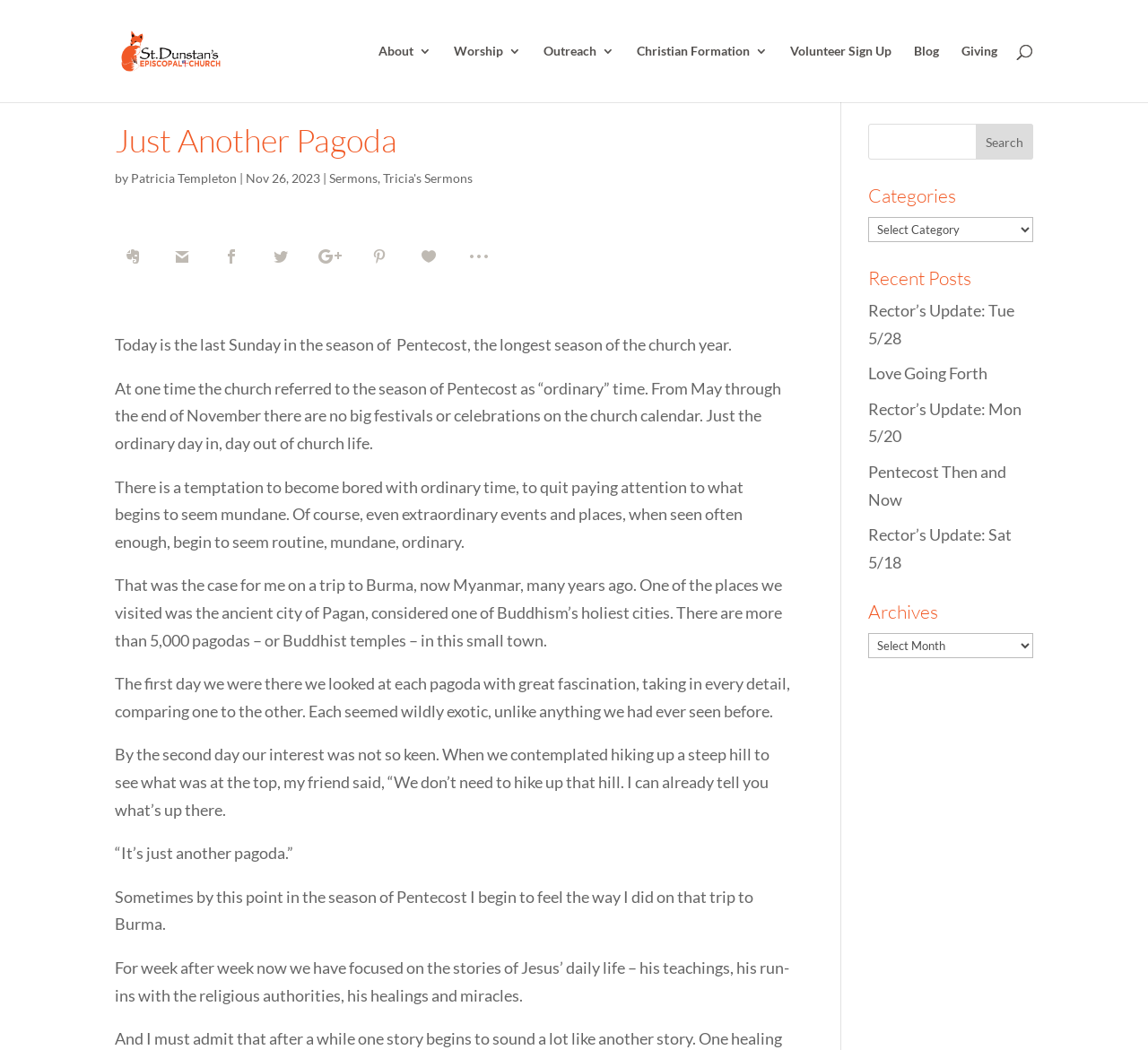Please locate the bounding box coordinates of the element that should be clicked to complete the given instruction: "Visit the page about Die Keinnamebahn".

None